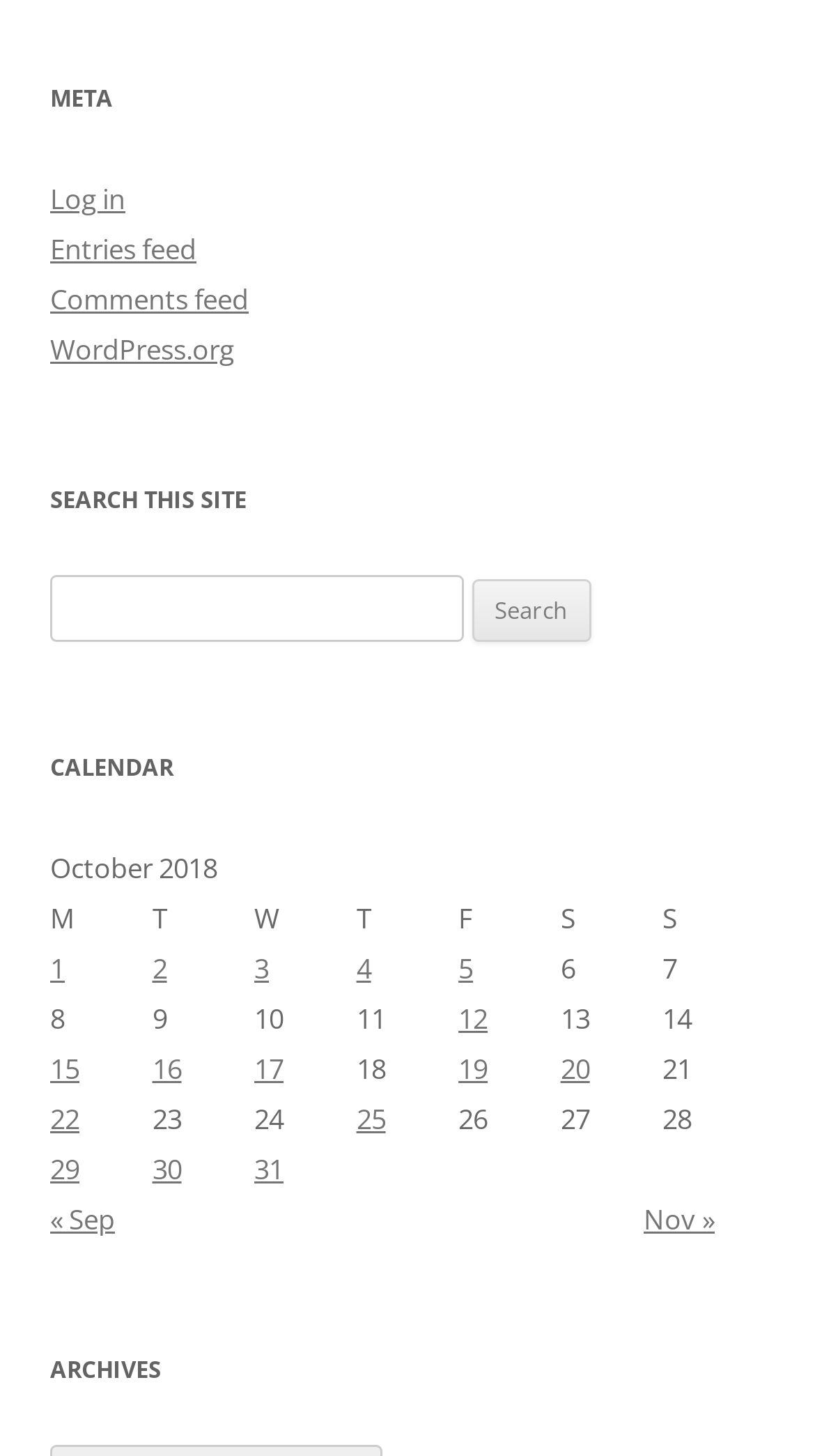Answer the question with a brief word or phrase:
How many months are shown in the navigation section?

2